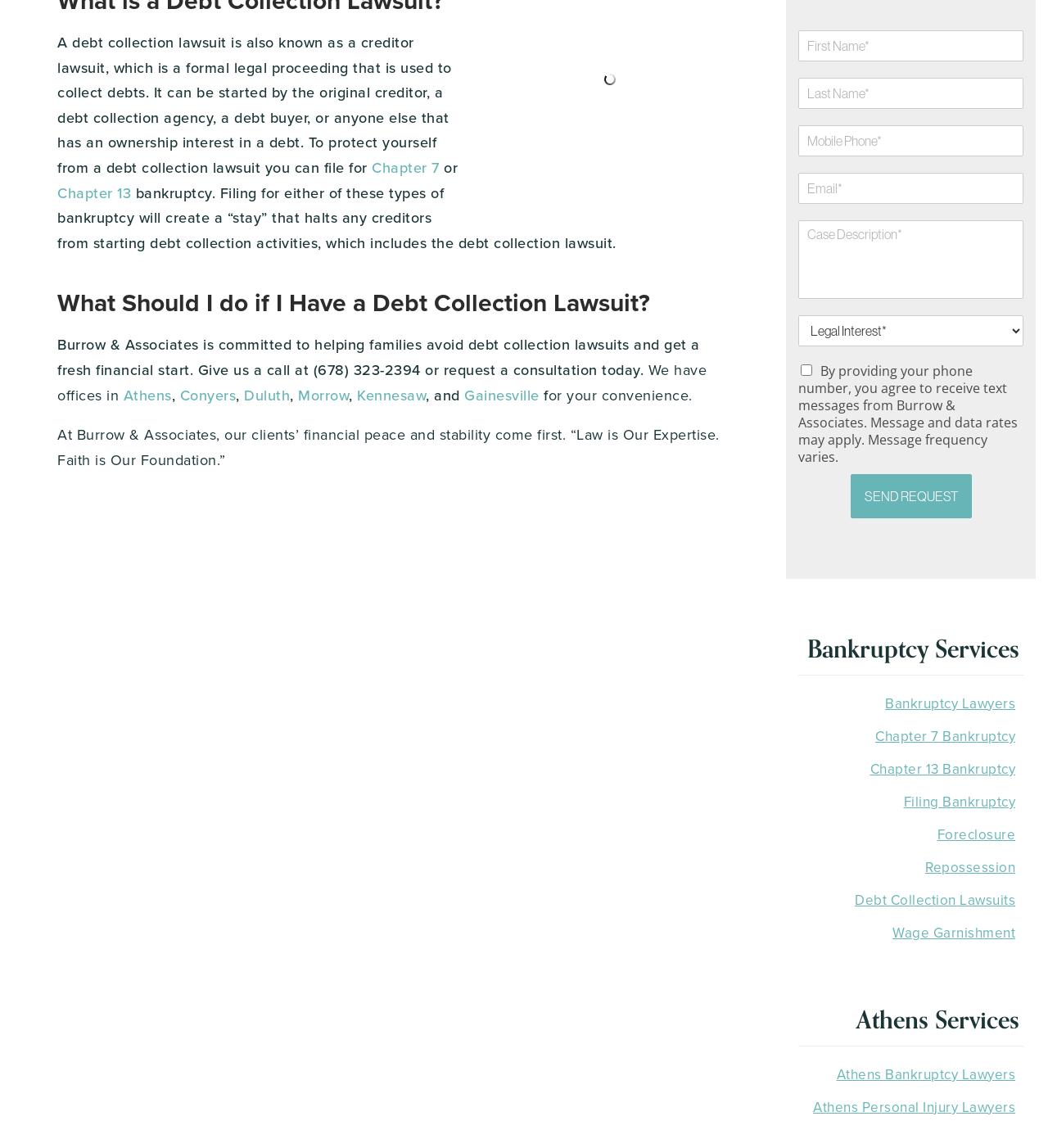Using floating point numbers between 0 and 1, provide the bounding box coordinates in the format (top-left x, top-left y, bottom-right x, bottom-right y). Locate the UI element described here: Bankruptcy Lawyers

[0.762, 0.599, 0.977, 0.627]